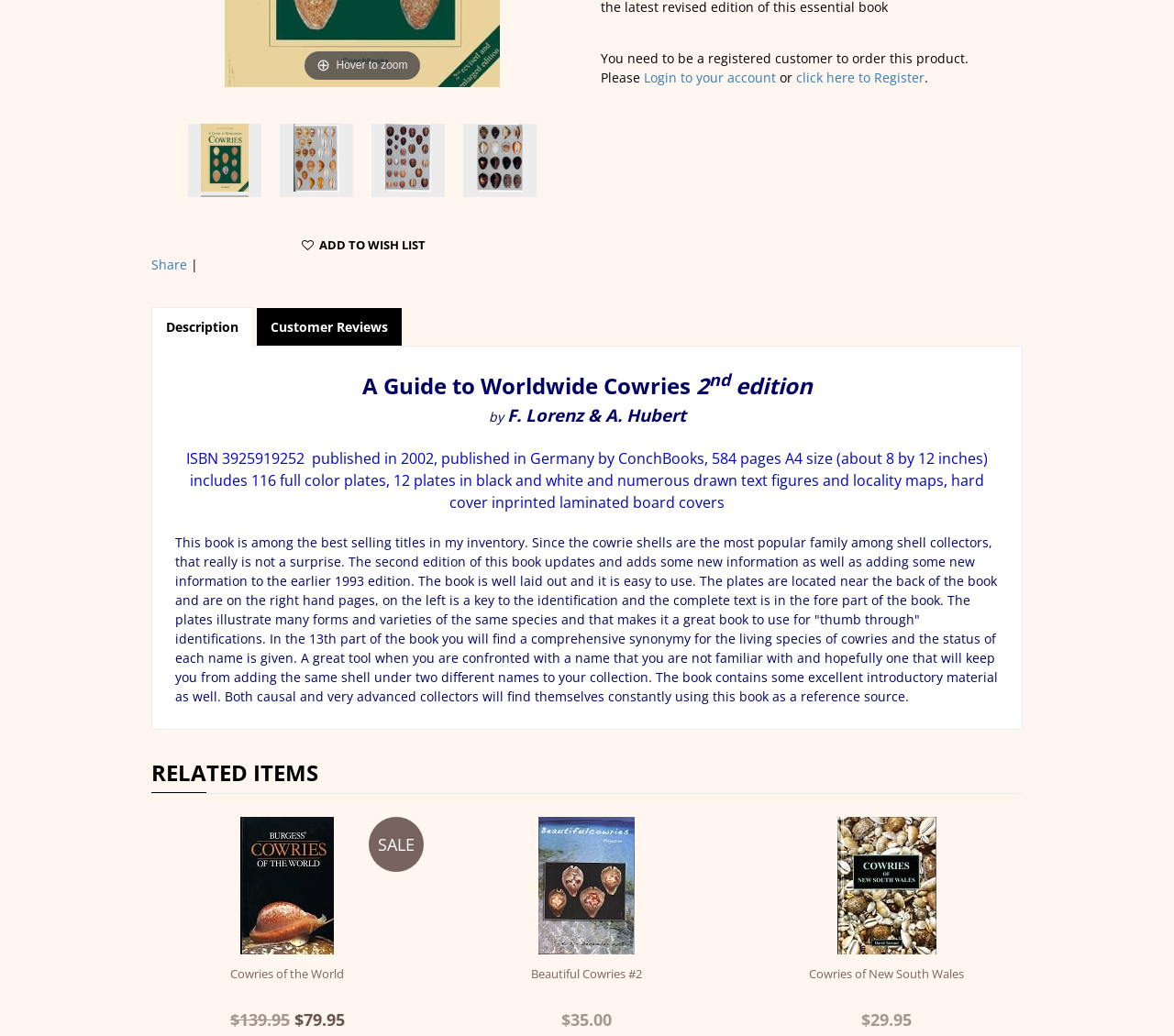Locate and provide the bounding box coordinates for the HTML element that matches this description: "Add to Wish List".

[0.254, 0.227, 0.363, 0.246]